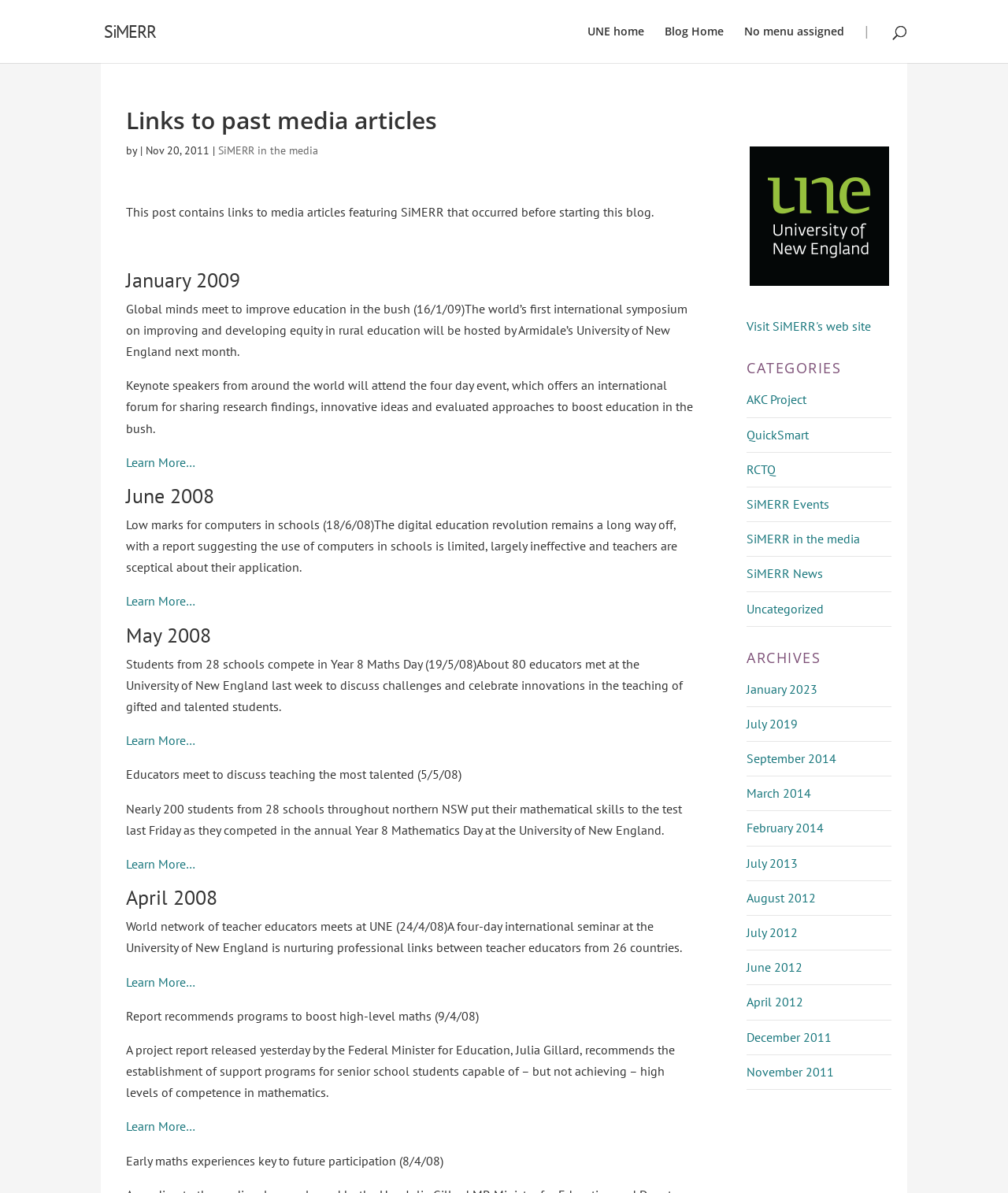Based on the image, please elaborate on the answer to the following question:
How many months are listed in the 'ARCHIVES' section?

The 'ARCHIVES' section lists 13 months, ranging from January 2023 to April 2012, each with a corresponding link.